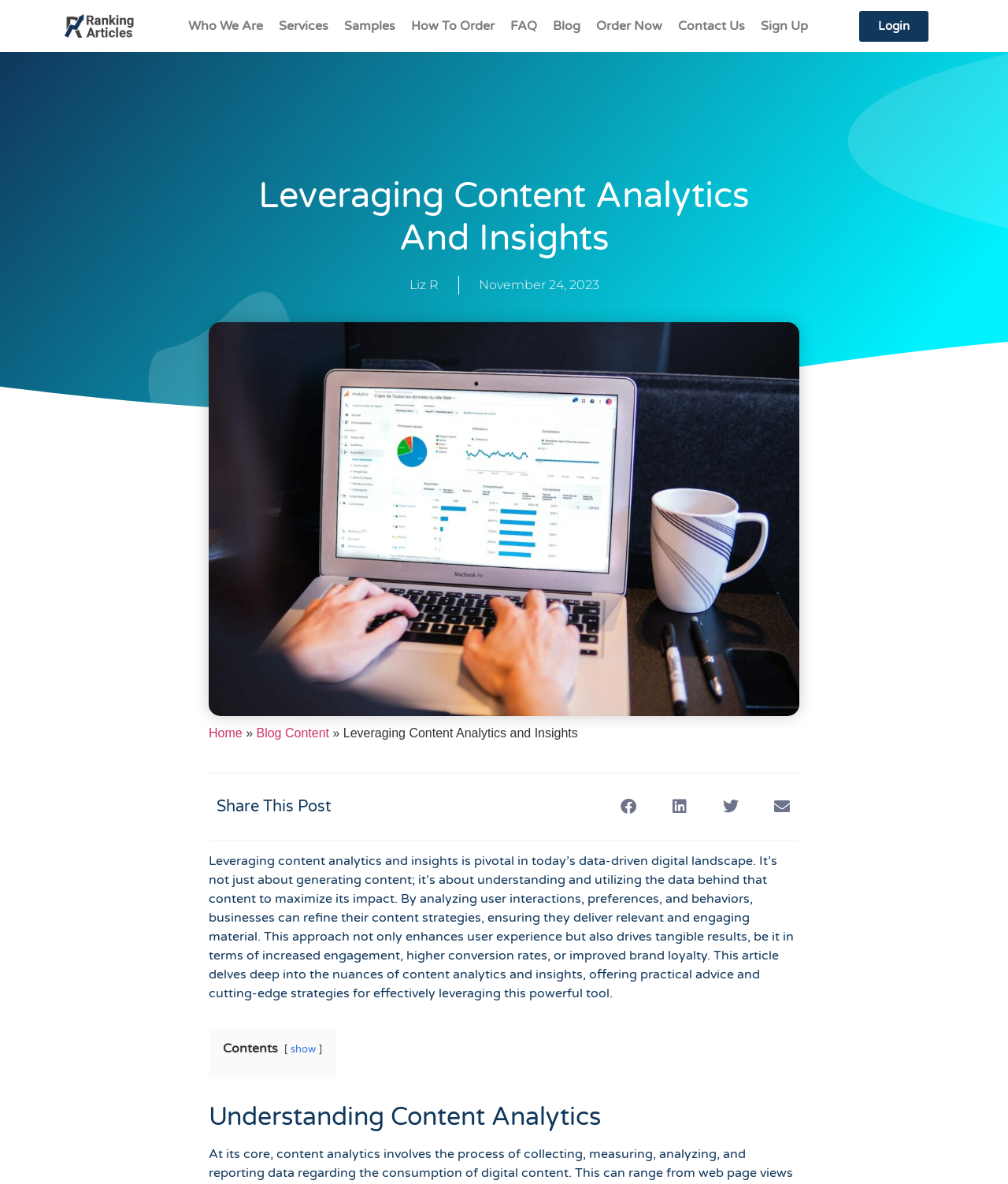Can you specify the bounding box coordinates of the area that needs to be clicked to fulfill the following instruction: "Click the 'Share on facebook' button"?

[0.605, 0.666, 0.641, 0.696]